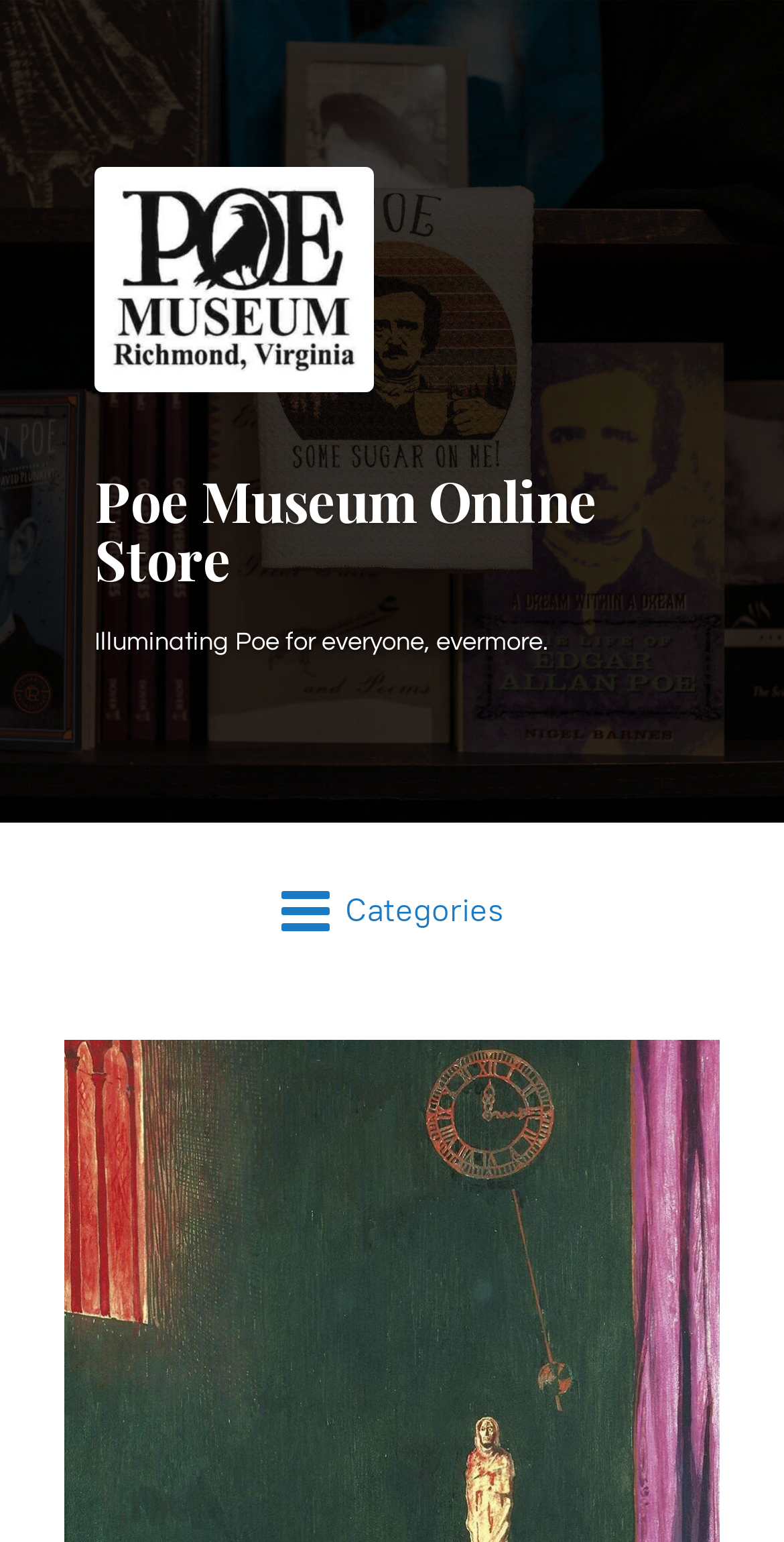What is the section below the book description?
Please give a well-detailed answer to the question.

I looked at the heading elements in the webpage and found that the section below the book description has a heading 'About Us' with bounding box coordinates [0.041, 0.782, 0.959, 0.83]. This heading indicates the start of a new section.